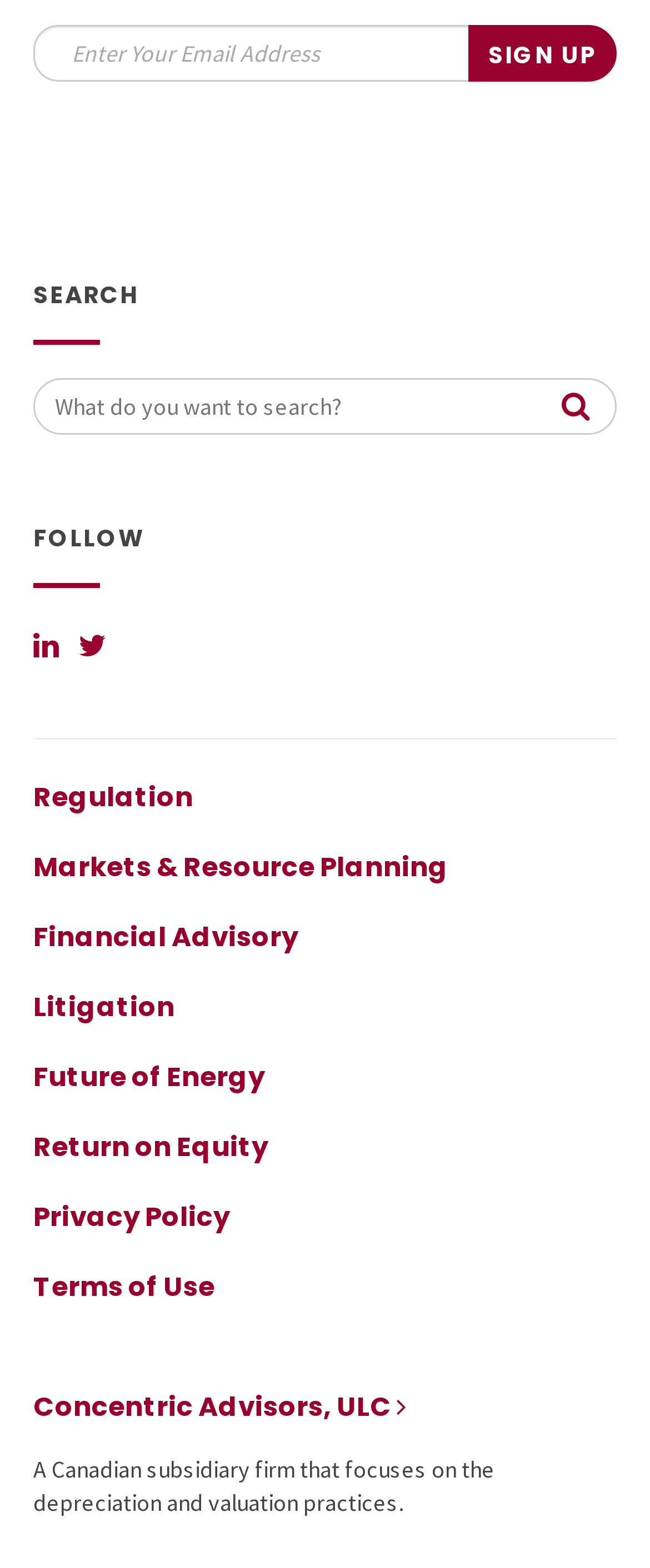Locate the bounding box coordinates of the area that needs to be clicked to fulfill the following instruction: "Learn about Regulation". The coordinates should be in the format of four float numbers between 0 and 1, namely [left, top, right, bottom].

[0.051, 0.497, 0.297, 0.521]